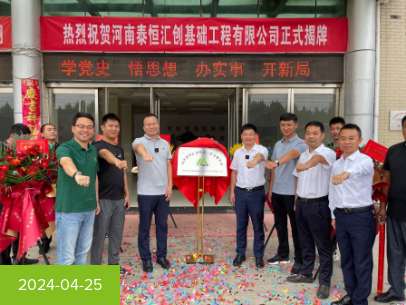Analyze the image and describe all the key elements you observe.

A group of professionals celebrated the official opening ceremony of Tysim’s new engineering branch in Henan Feixiang. Dressed in formal attire and standing in front of a ceremonial plaque, they proudly posed with raised fists in a gesture of solidarity and enthusiasm. The environment is festive, adorned with vibrant red ribbons and floral arrangements, symbolizing prosperity and new beginnings. A backdrop banner in Chinese characters expresses warm congratulations, setting a cheerful atmosphere for this momentous occasion. This event marks a significant step forward for Tysim, reinforcing its commitment to growth and collaboration in the construction machinery industry. The date of the event is noted as April 25, 2024.